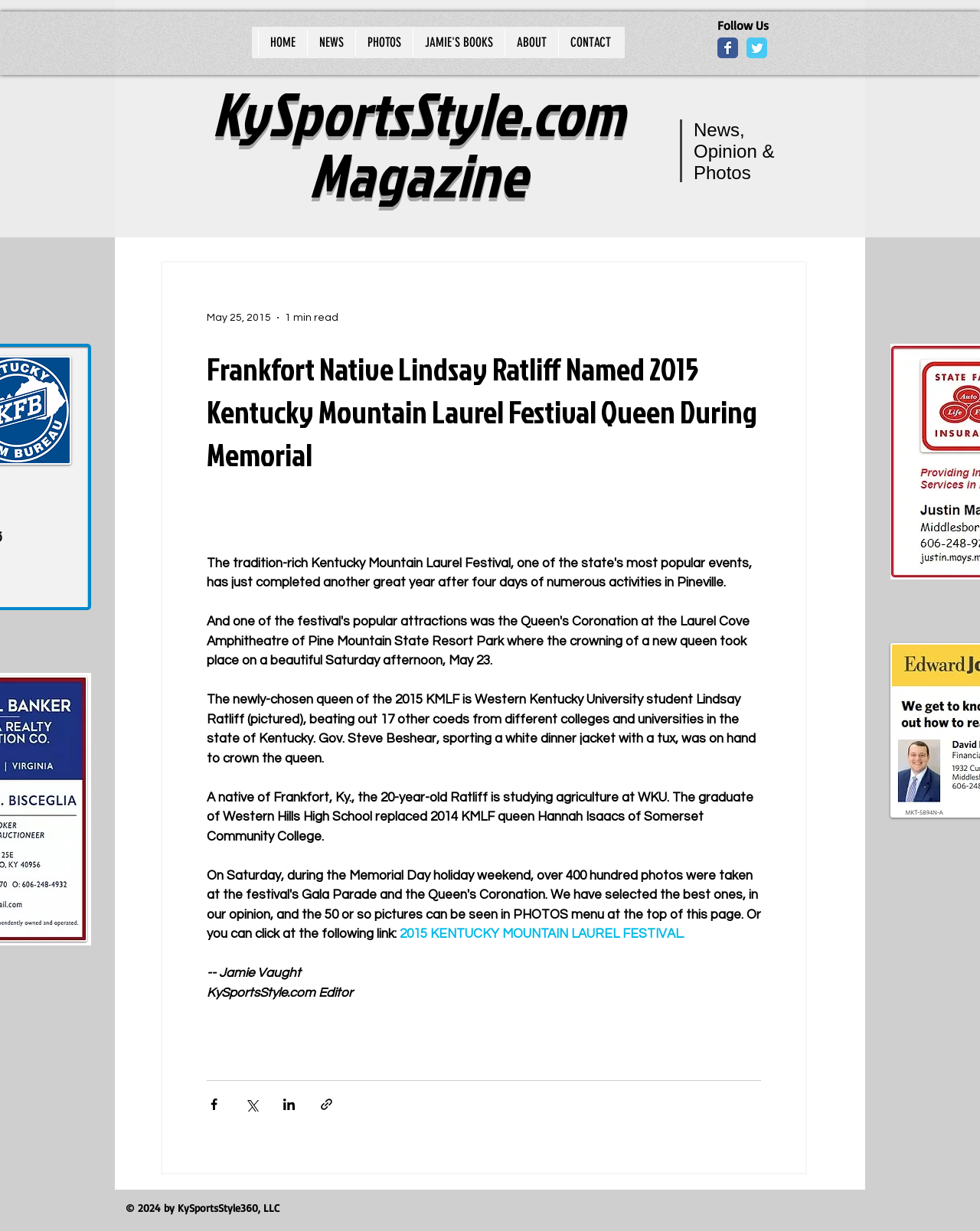Use the information in the screenshot to answer the question comprehensively: What is the occupation of Jamie Vaught?

I found the answer by reading the article on the webpage, which mentions that '-- Jamie Vaught' is the 'KySportsStyle.com Editor'.